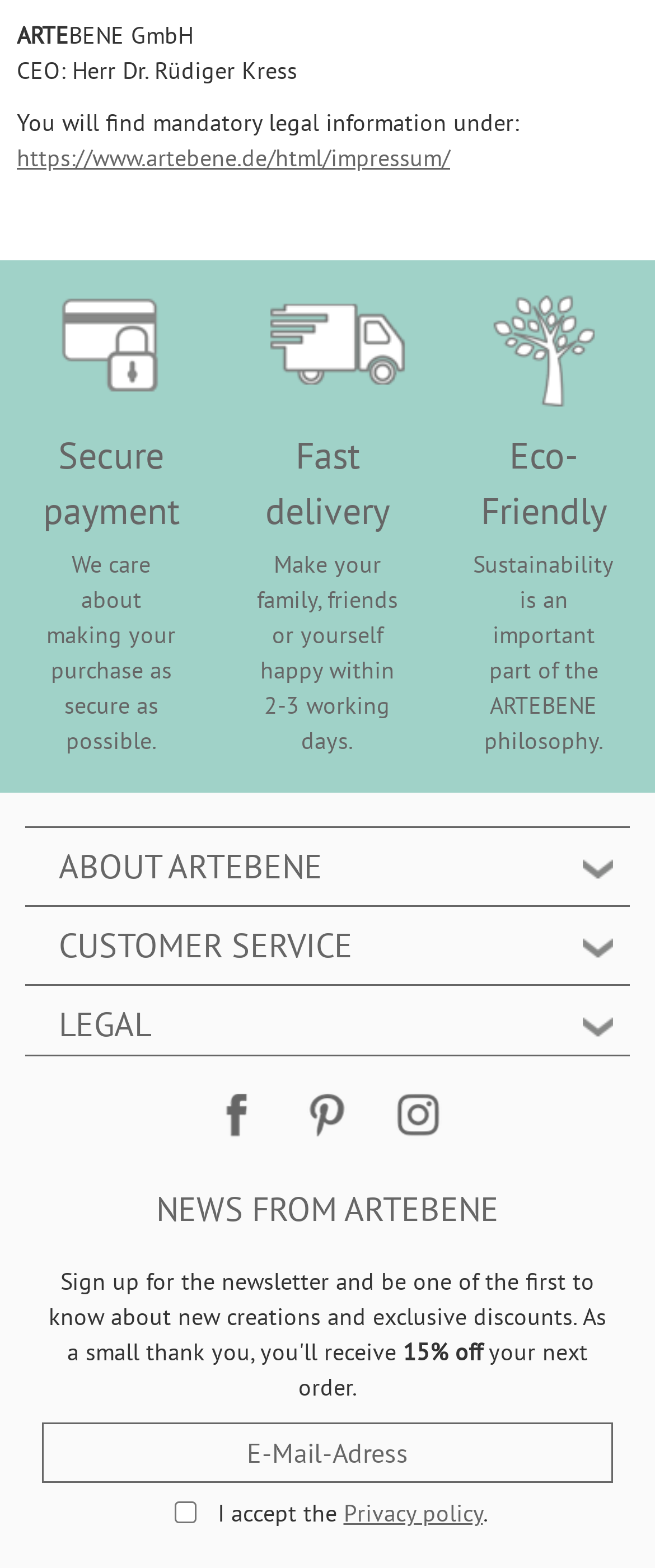What is the CEO's name?
Look at the image and provide a short answer using one word or a phrase.

Herr Dr. Rüdiger Kress